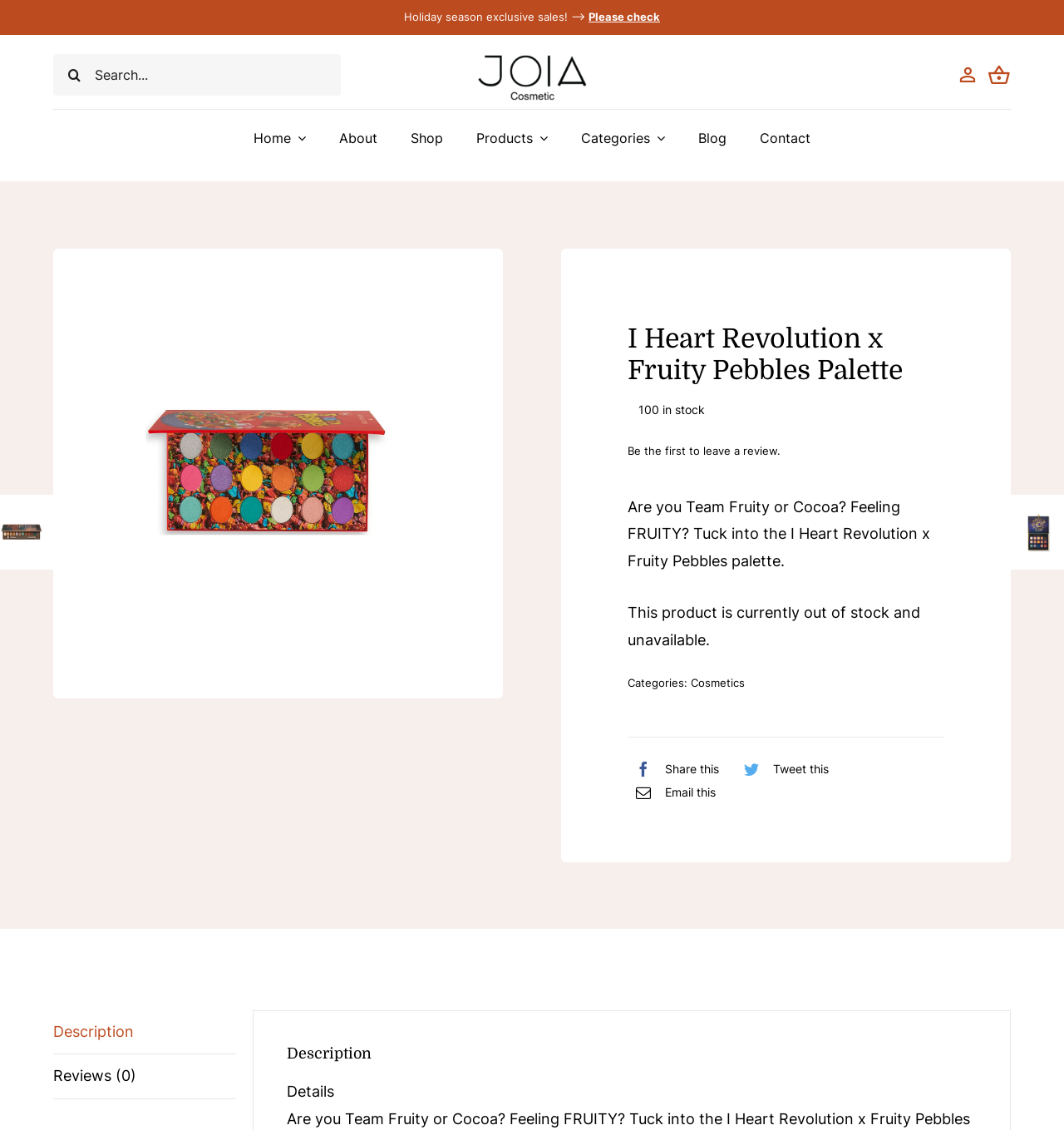What is the category of the product?
Provide an in-depth and detailed answer to the question.

The category of the product can be found in the link element on the webpage, which is 'Cosmetics'.